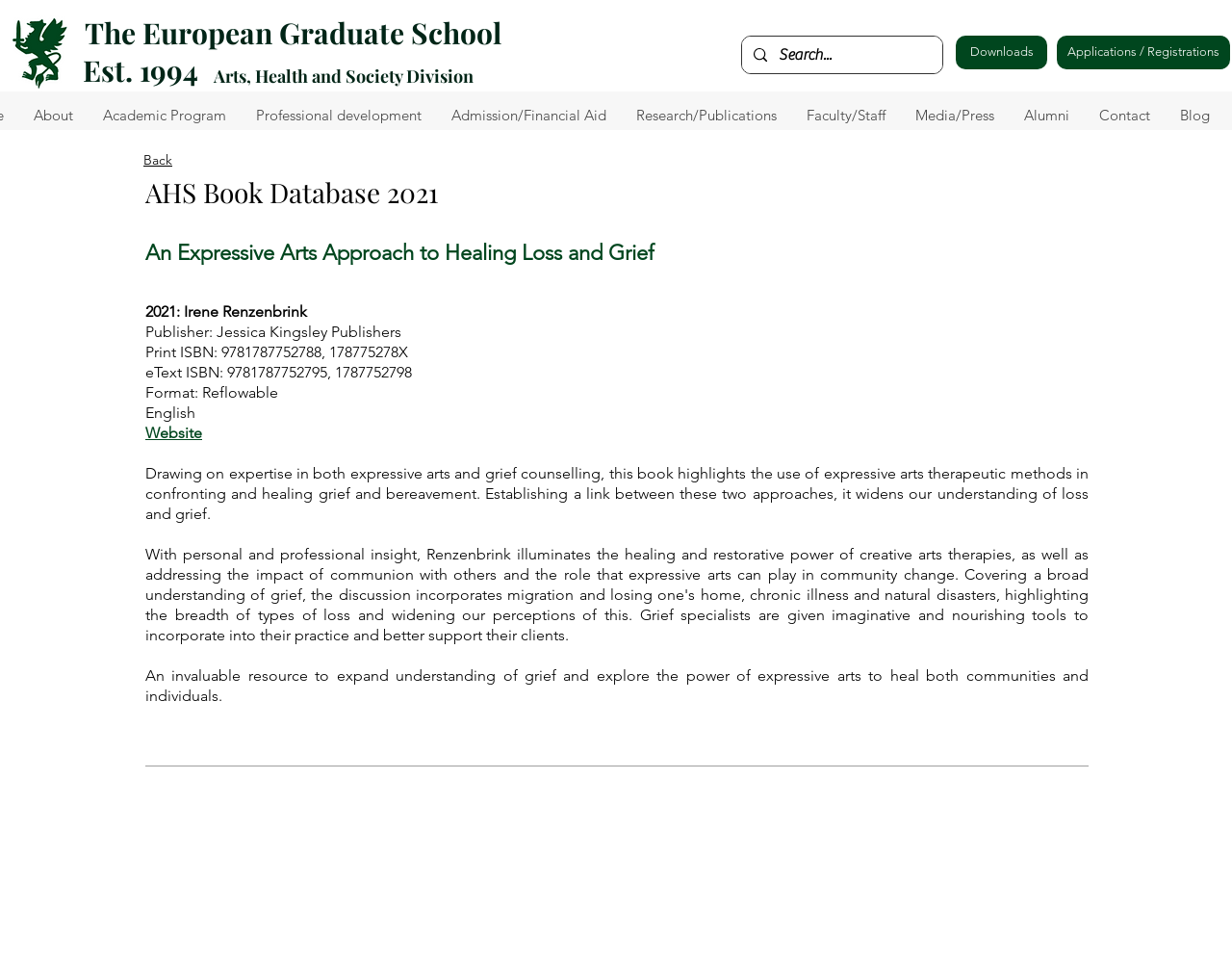What is the purpose of the expressive arts therapeutic methods?
Answer the question with a single word or phrase by looking at the picture.

to heal grief and bereavement